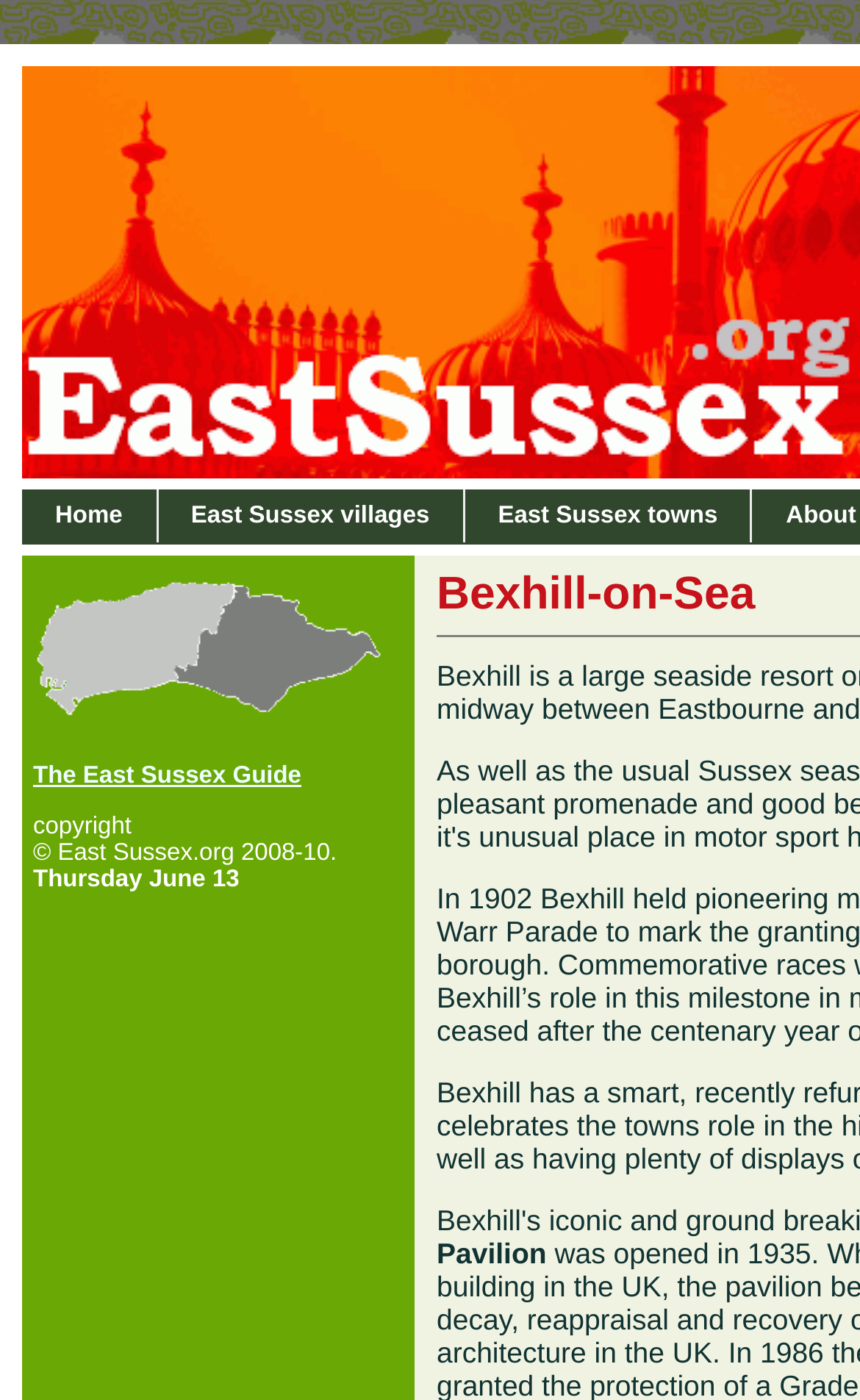What is the name of the town being guided?
Answer the question in a detailed and comprehensive manner.

The name of the town being guided can be determined by looking at the title of the webpage, which is 'Bexhill-on-Sea | East Sussex towns guide | East Sussex.org'. This title indicates that the webpage is a guide to the town of Bexhill-on-Sea.